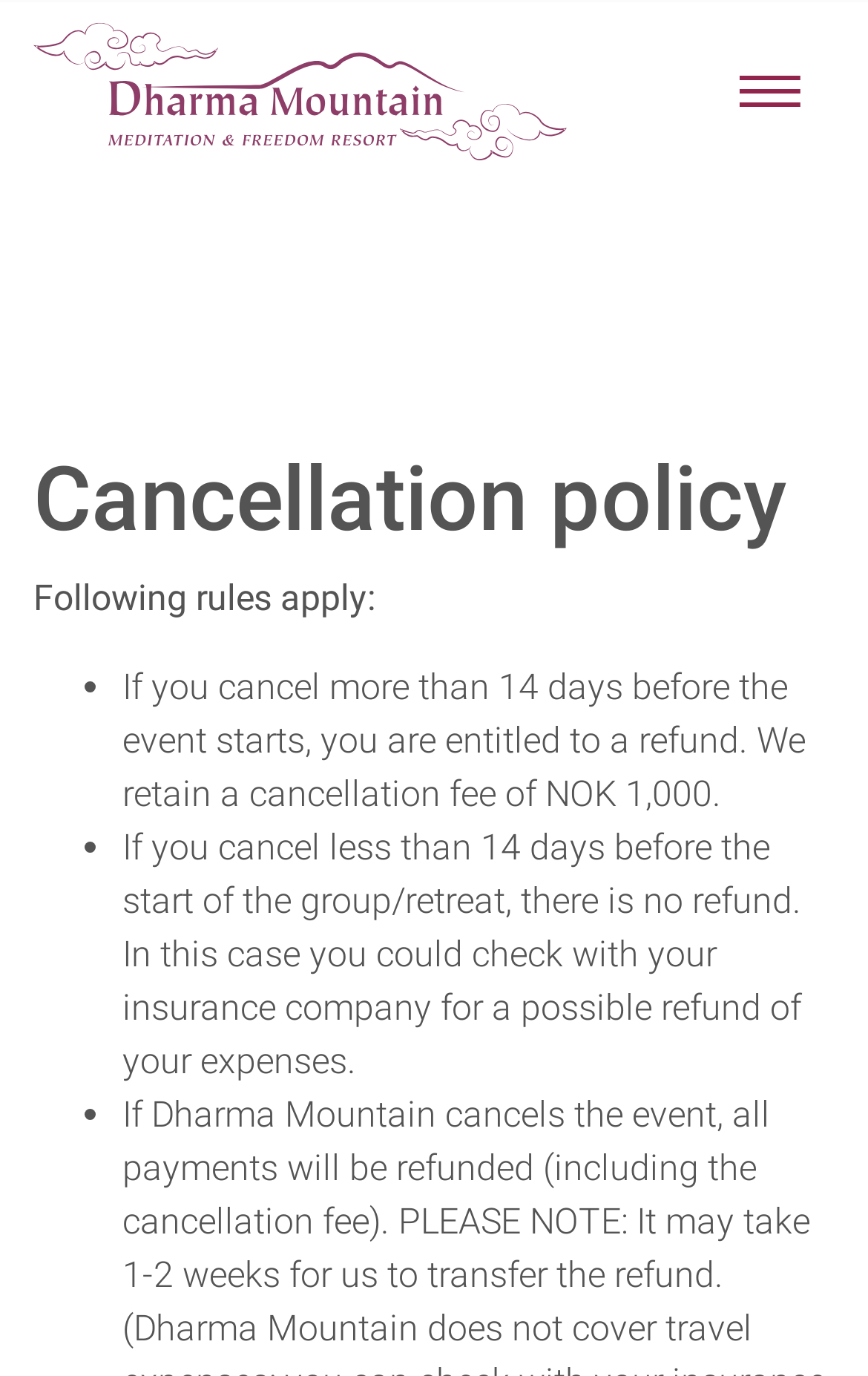What happens if you cancel less than 14 days before the start of the group?
Please give a detailed and elaborate answer to the question.

According to the third rule listed under the 'Cancellation policy' heading, if you cancel less than 14 days before the start of the group/retreat, there is no refund.